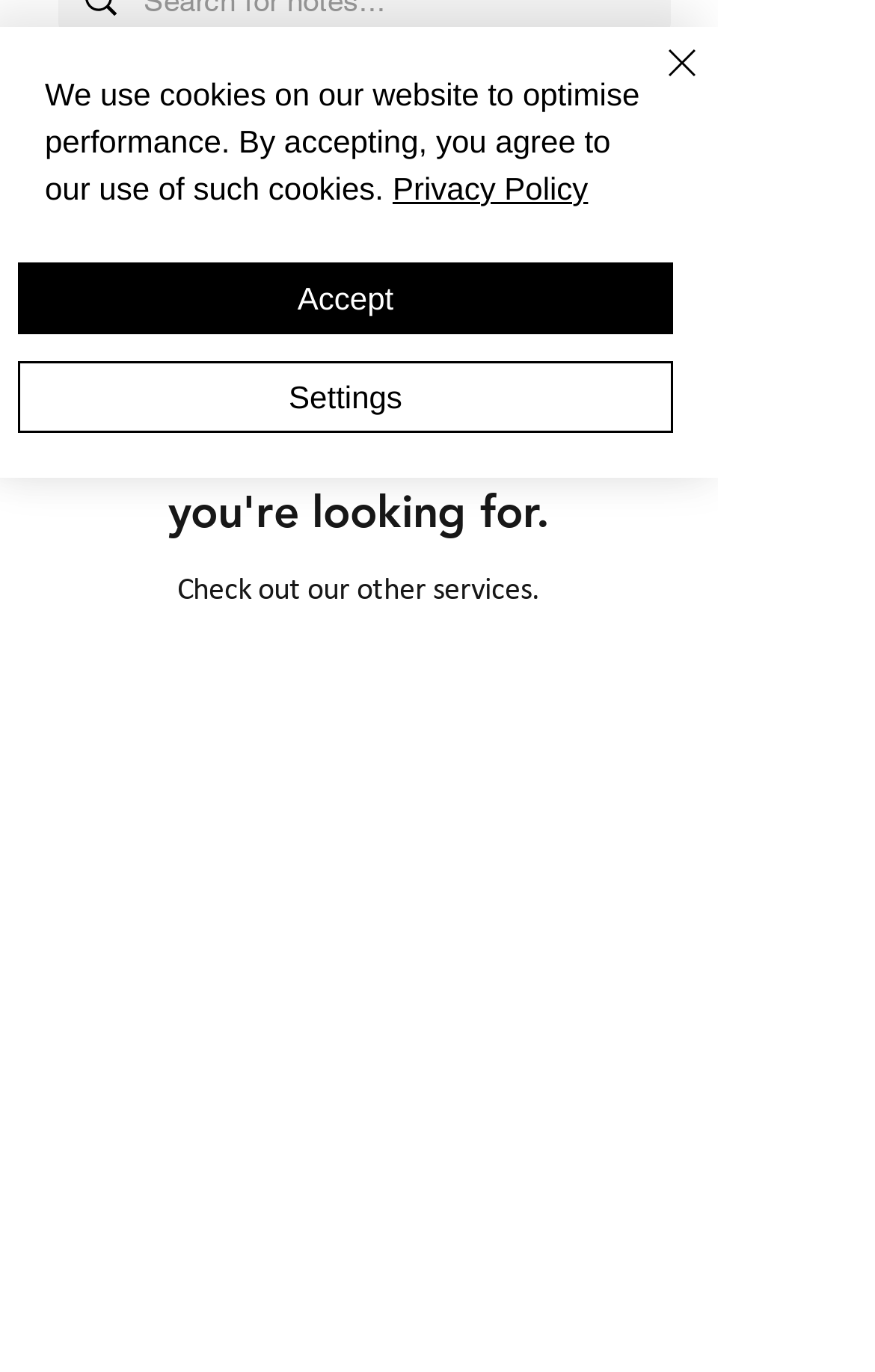Identify the bounding box for the described UI element. Provide the coordinates in (top-left x, top-left y, bottom-right x, bottom-right y) format with values ranging from 0 to 1: Settings

[0.021, 0.263, 0.769, 0.316]